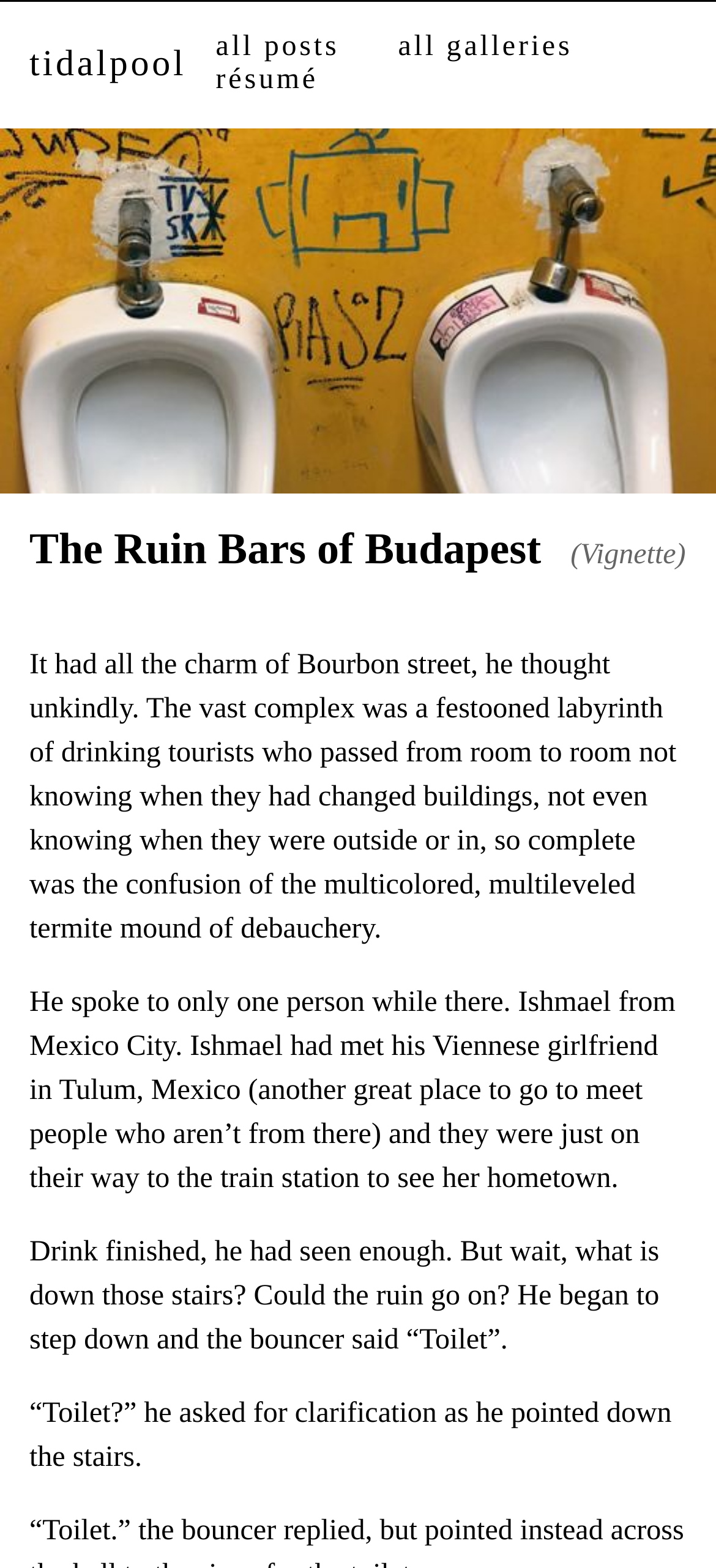Describe all visible elements and their arrangement on the webpage.

The webpage is about the Ruin Bars of Budapest, with a title "The Ruin Bars of Budapest" at the top. Below the title, there are four links: "tidalpool", "all posts", "all galleries", and "résumé", aligned horizontally across the top of the page. 

Below these links, there is a table with a title "The Ruin Bars of Budapest" followed by "(Vignette)" in smaller text. 

The main content of the webpage consists of three paragraphs of text. The first paragraph describes the atmosphere of the Ruin Bars, comparing it to Bourbon street. The second paragraph tells a story about the author meeting a person named Ishmael from Mexico City. The third paragraph continues the story, describing the author's curiosity about what's downstairs and the bouncer's response.

All the text elements, including the title, links, and paragraphs, are positioned in a vertical order, with the title and links at the top and the paragraphs below. The text is arranged in a single column, with no images or other multimedia elements on the page.